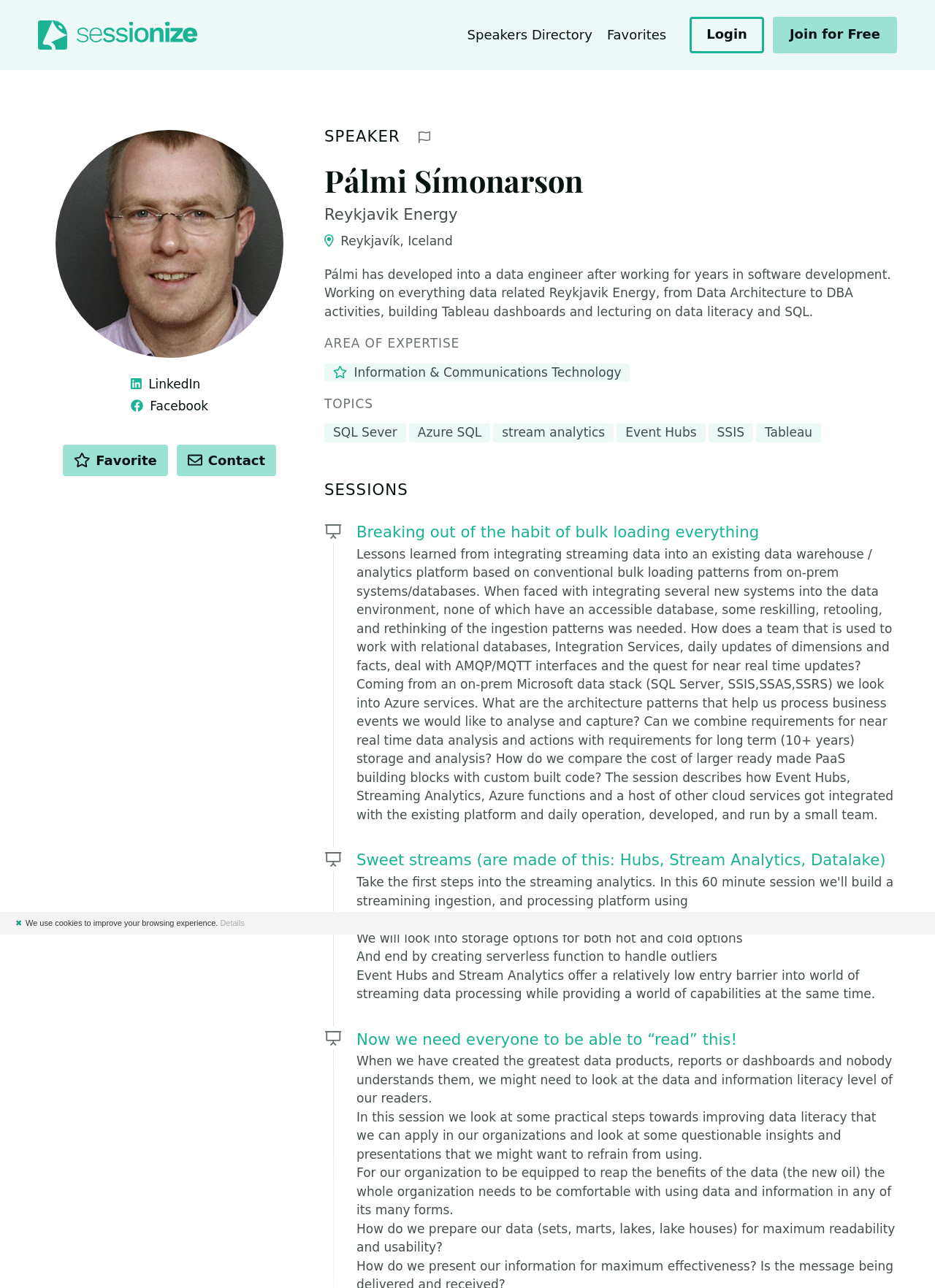Where is Reykjavik Energy located?
Please look at the screenshot and answer in one word or a short phrase.

Reykjavík, Iceland